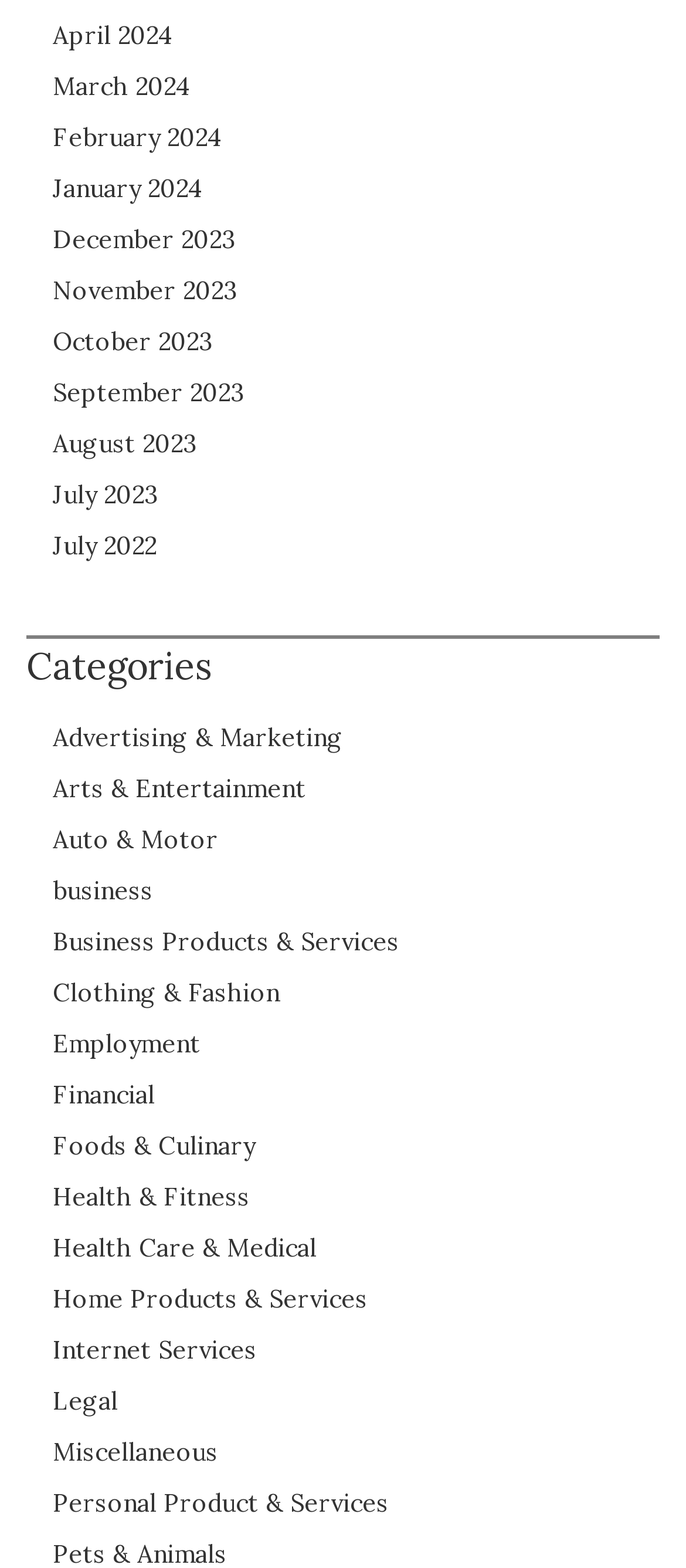Determine the bounding box coordinates of the section I need to click to execute the following instruction: "View Health & Fitness". Provide the coordinates as four float numbers between 0 and 1, i.e., [left, top, right, bottom].

[0.077, 0.754, 0.364, 0.774]